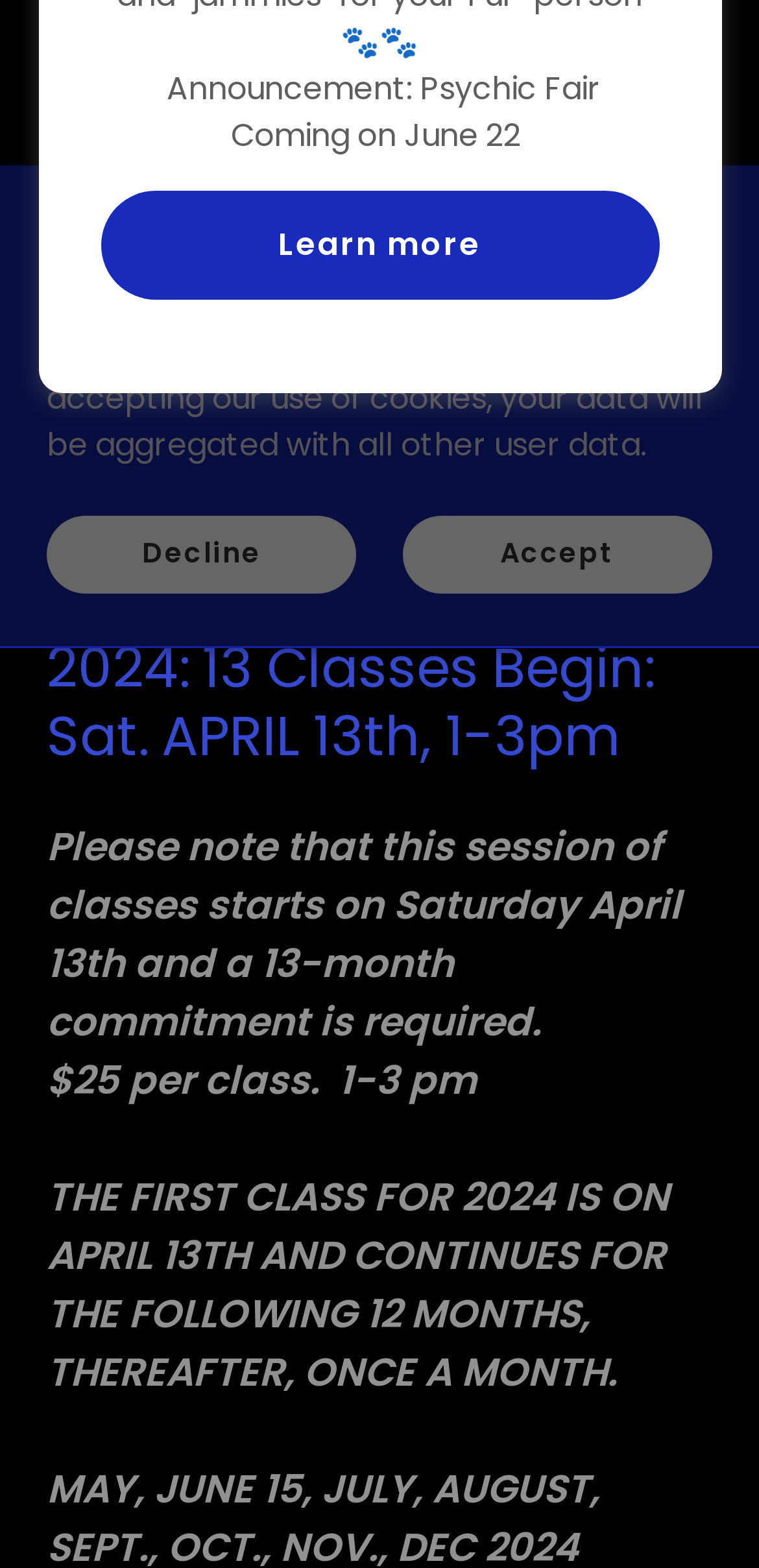Locate the bounding box of the UI element with the following description: "Learn more".

[0.132, 0.121, 0.868, 0.191]